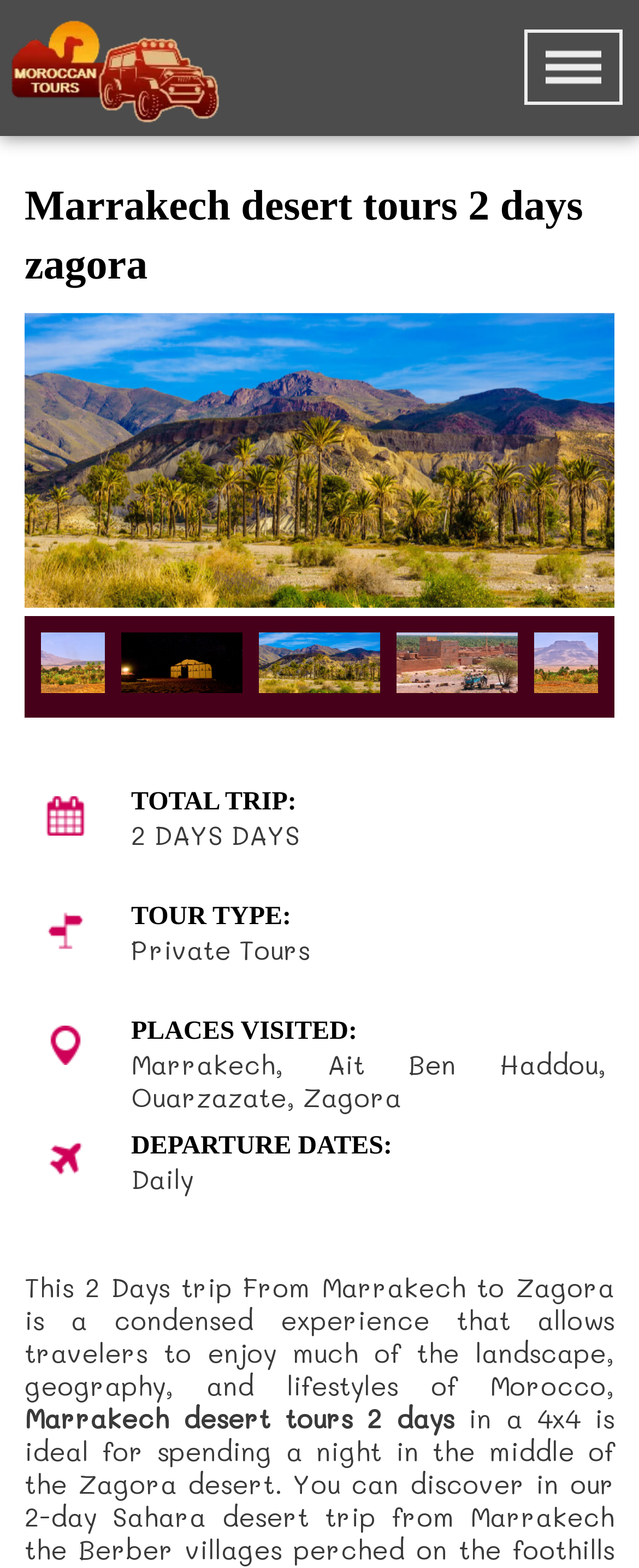Using the format (top-left x, top-left y, bottom-right x, bottom-right y), and given the element description, identify the bounding box coordinates within the screenshot: Marrakech desert tours 2

[0.038, 0.893, 0.597, 0.915]